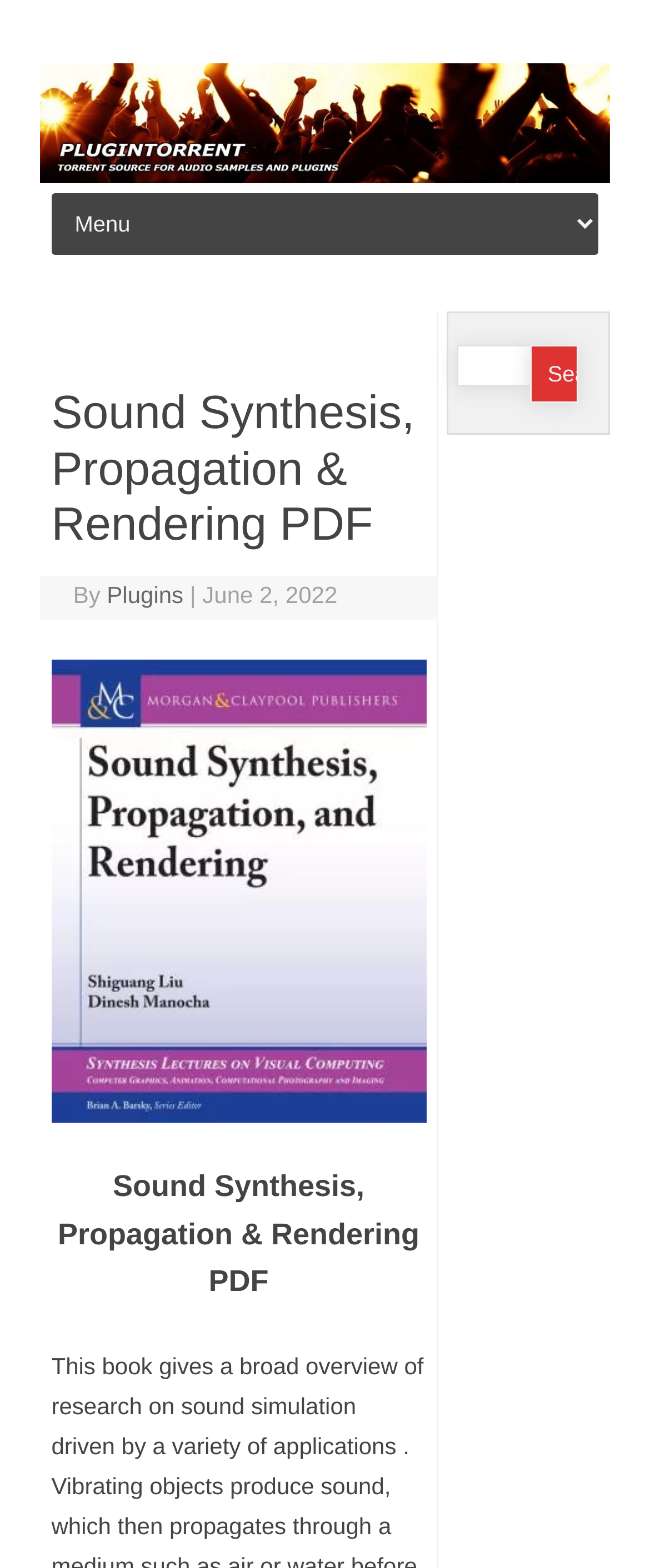What is the purpose of the search bar?
Based on the image, answer the question with as much detail as possible.

The search bar is located at the top right corner of the webpage, and it has a placeholder text 'Search for:' and a search button next to it, indicating that it is used to search for content on the website.